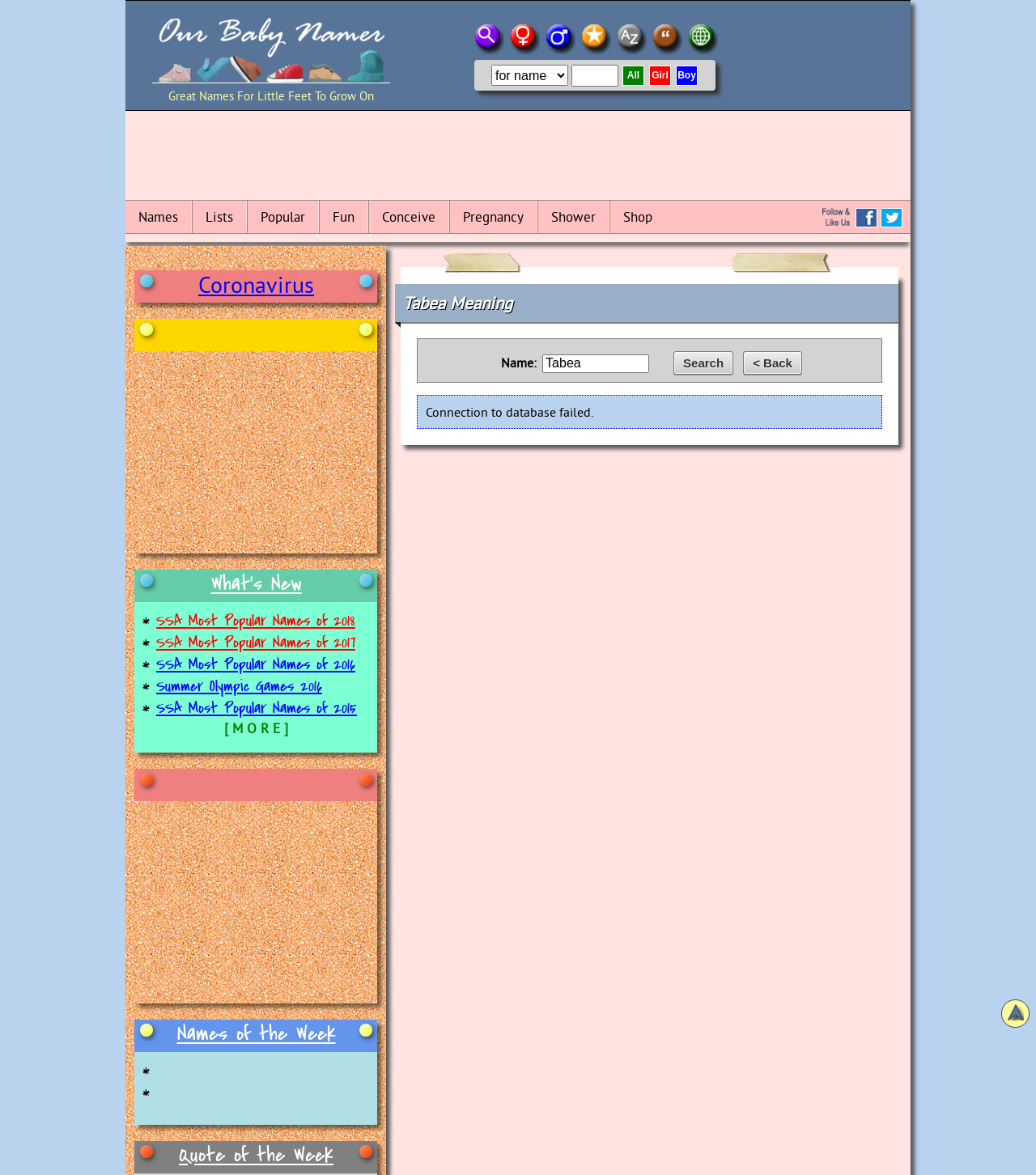Answer with a single word or phrase: 
What is the name of the website?

Great Names For Little Feet To Grow On